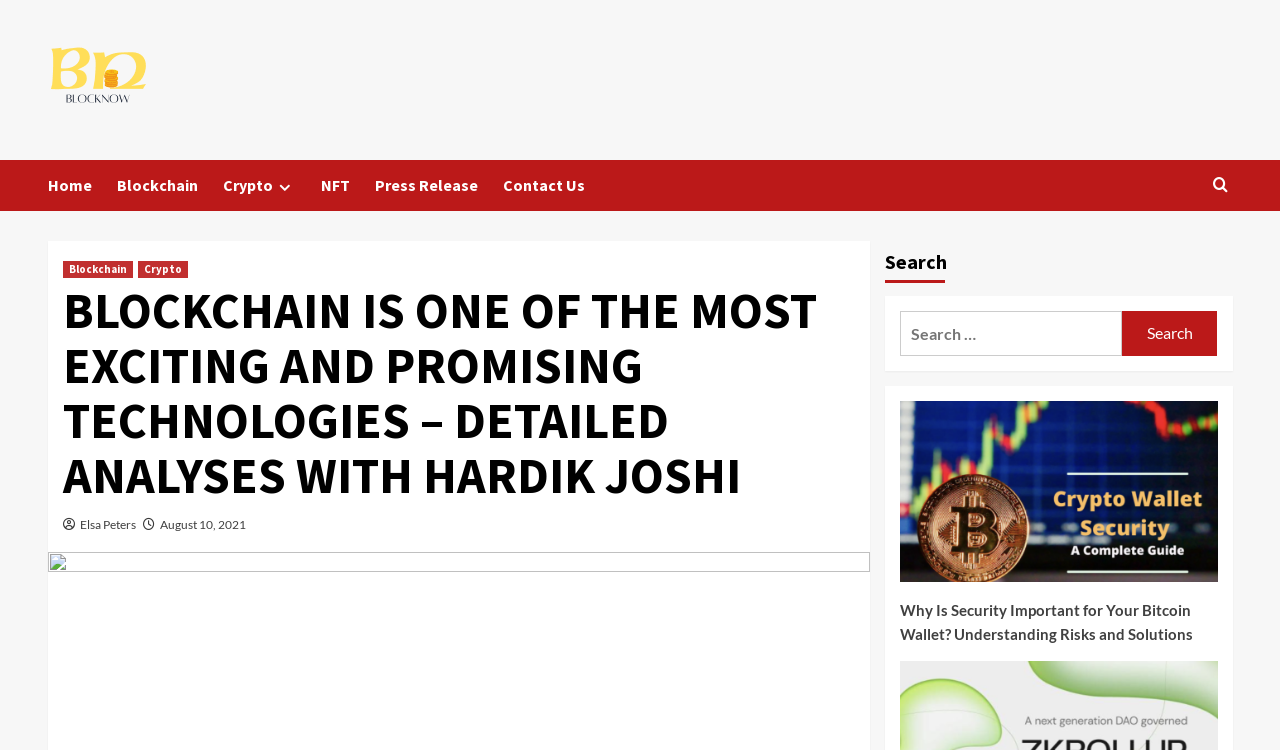Carefully observe the image and respond to the question with a detailed answer:
What is the name of the website?

The name of the website can be found in the top-left corner of the webpage, where it says 'BlockNow' in a logo format, which is also a link.